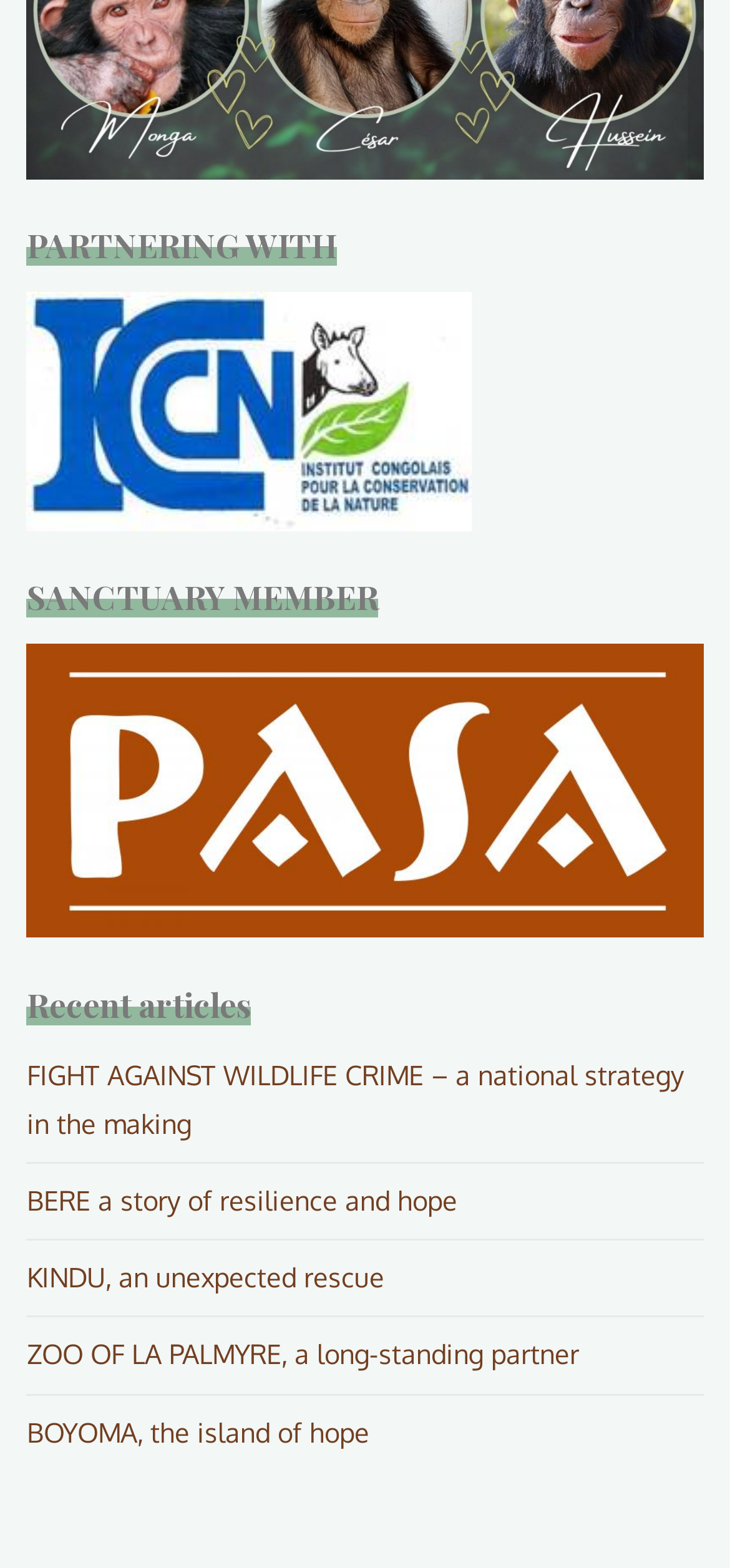Provide the bounding box coordinates of the section that needs to be clicked to accomplish the following instruction: "Click on the link to learn about partnering with."

[0.037, 0.001, 0.963, 0.022]